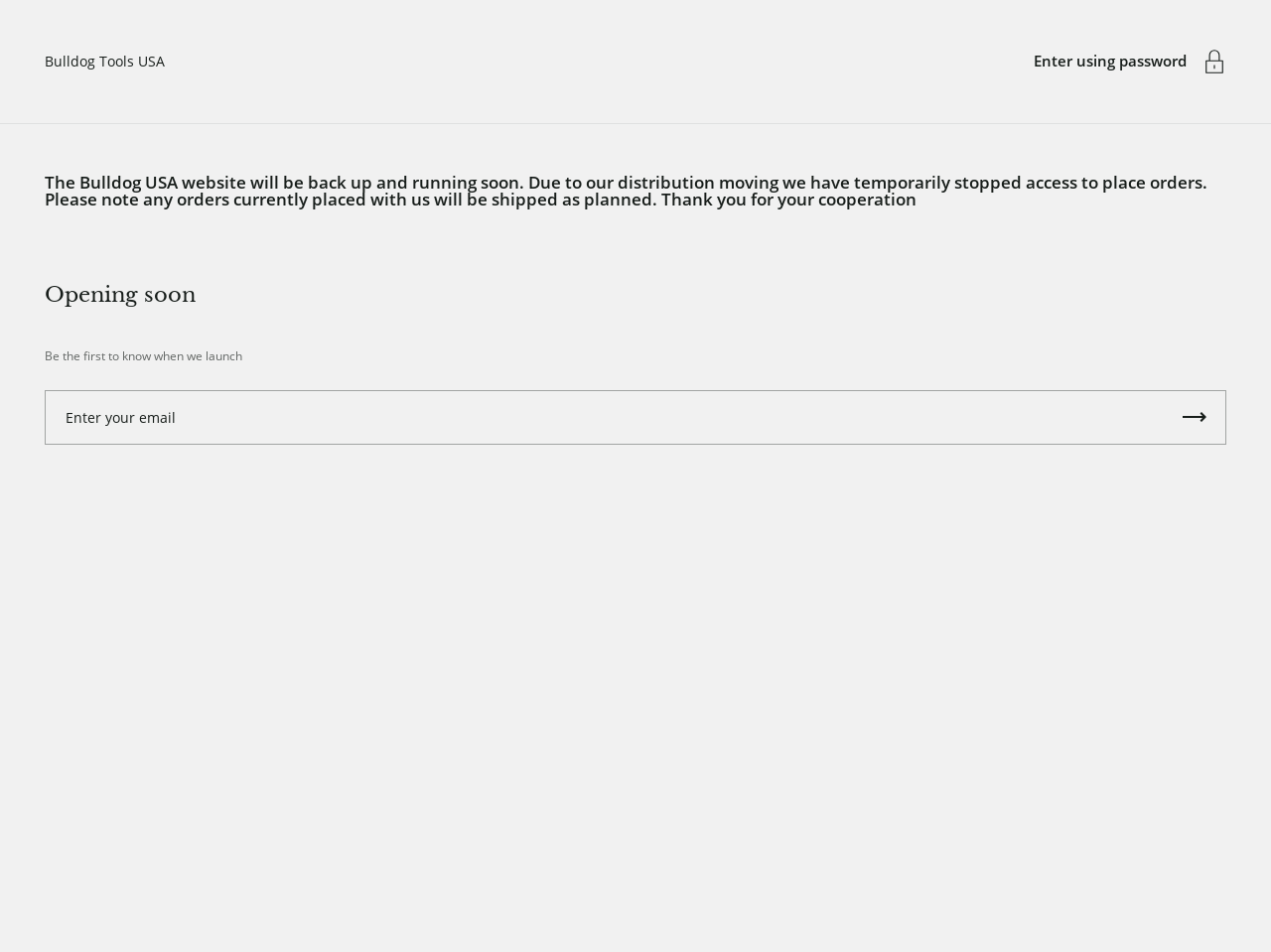Please determine the bounding box coordinates for the UI element described here. Use the format (top-left x, top-left y, bottom-right x, bottom-right y) with values bounded between 0 and 1: aria-label="Submit"

[0.93, 0.41, 0.949, 0.467]